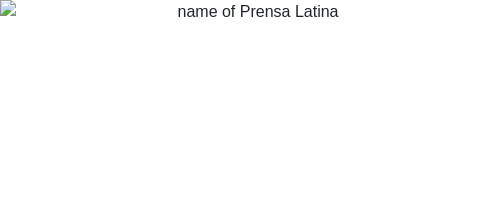Refer to the image and answer the question with as much detail as possible: What is the purpose of the image?

The image is positioned within the webpage's layout, and it is integral to the overall branding, which suggests that the purpose of the image is to represent Prensa Latina's identity in the media landscape.